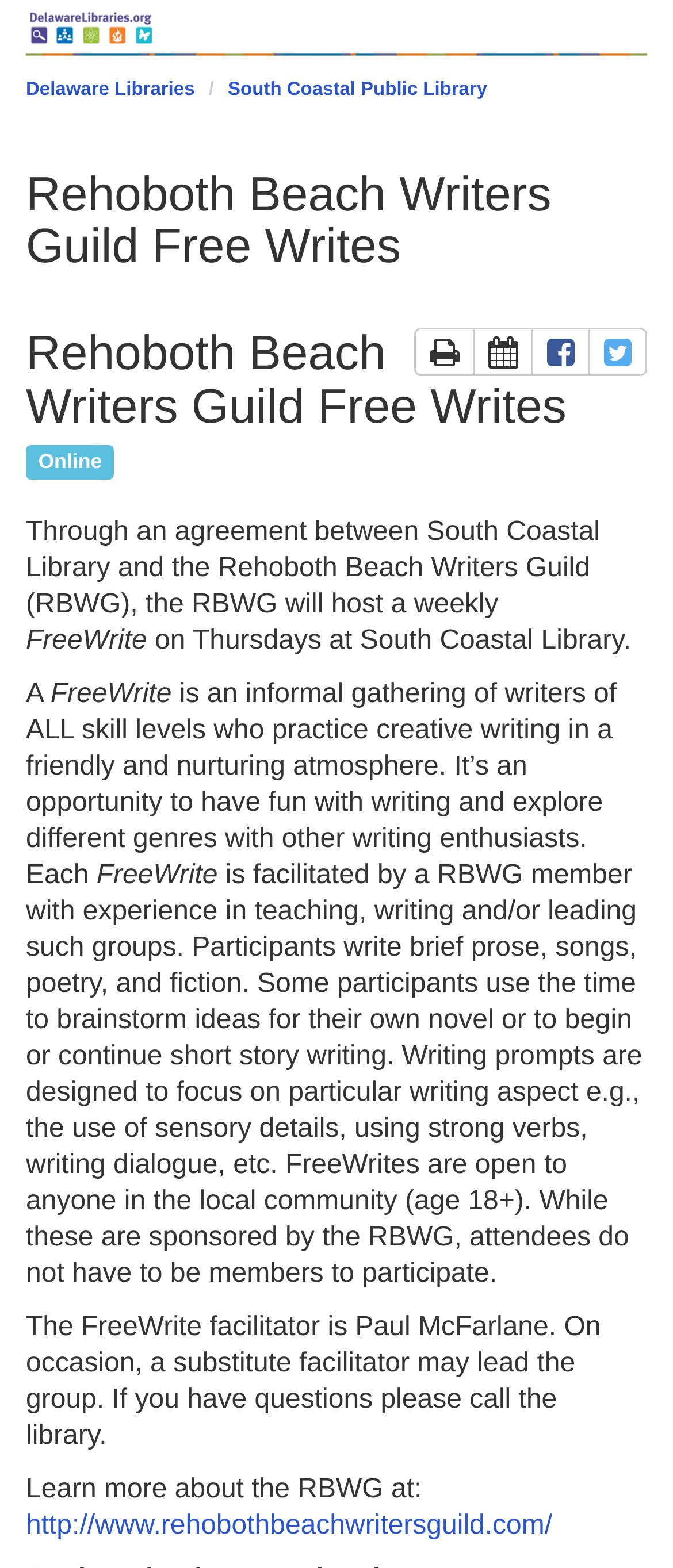Find the bounding box coordinates for the UI element whose description is: "Delaware Libraries LibCal". The coordinates should be four float numbers between 0 and 1, in the format [left, top, right, bottom].

[0.038, 0.0, 0.962, 0.04]